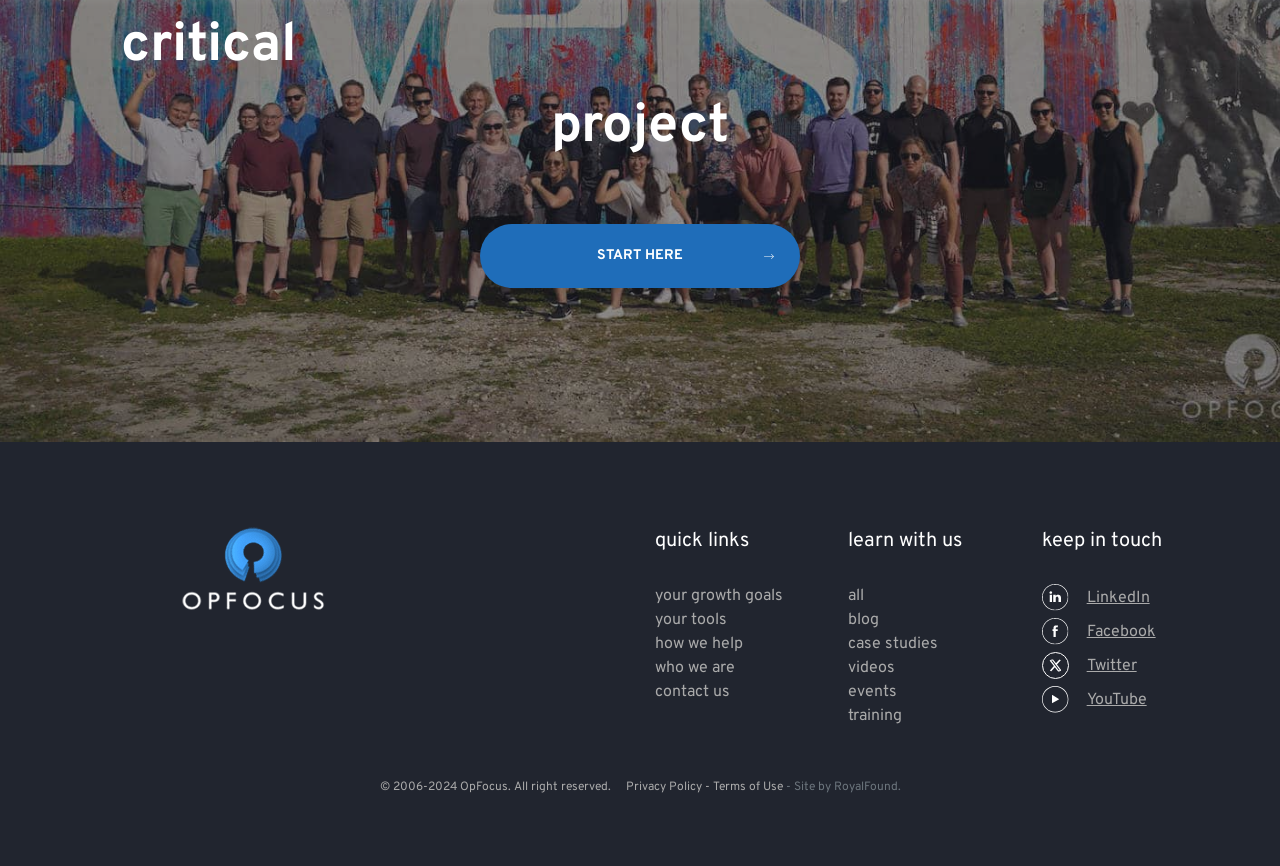Identify the bounding box coordinates for the UI element described as: "how we help".

[0.512, 0.732, 0.58, 0.755]